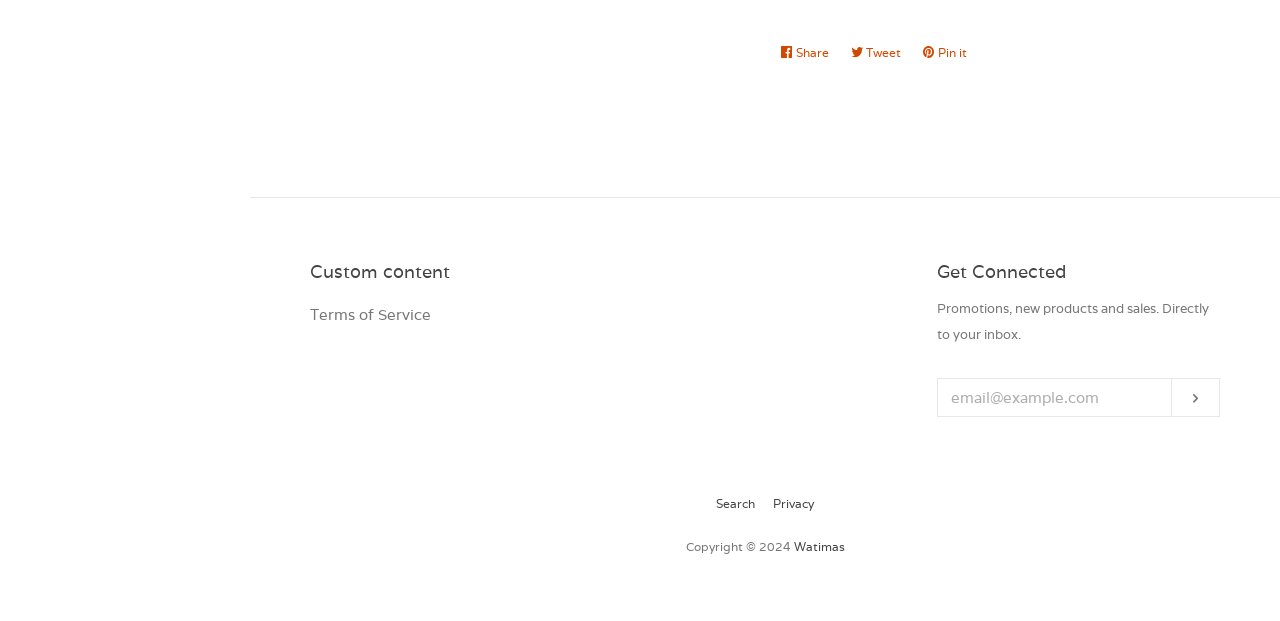What is the topic of the 'Custom content' section?
Using the image as a reference, give a one-word or short phrase answer.

Unknown